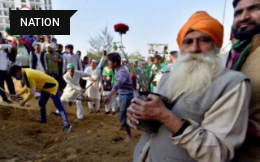Offer an in-depth caption for the image presented.

The image depicts a poignant scene from a farmer-led initiative, where individuals are gathered for a community event, likely related to the ongoing farmer's protests in India. In the forefront, an elderly man with a prominent white beard and an orange turban cradles a small plant, symbolizing hope and a connection to the land. Surrounding him, people are actively engaged in planting or working with the earth, illustrating a communal effort that highlights the farmers' dedication to their cause. The backdrop suggests a lively atmosphere filled with participants, indicating solidarity among those advocating for farmers' rights. The "NATION" label at the top emphasizes the broader significance of this gathering within the national discourse. This image encapsulates a moment of resilience and unity among farmers as they reassert their connection to agriculture and their demands for justice.